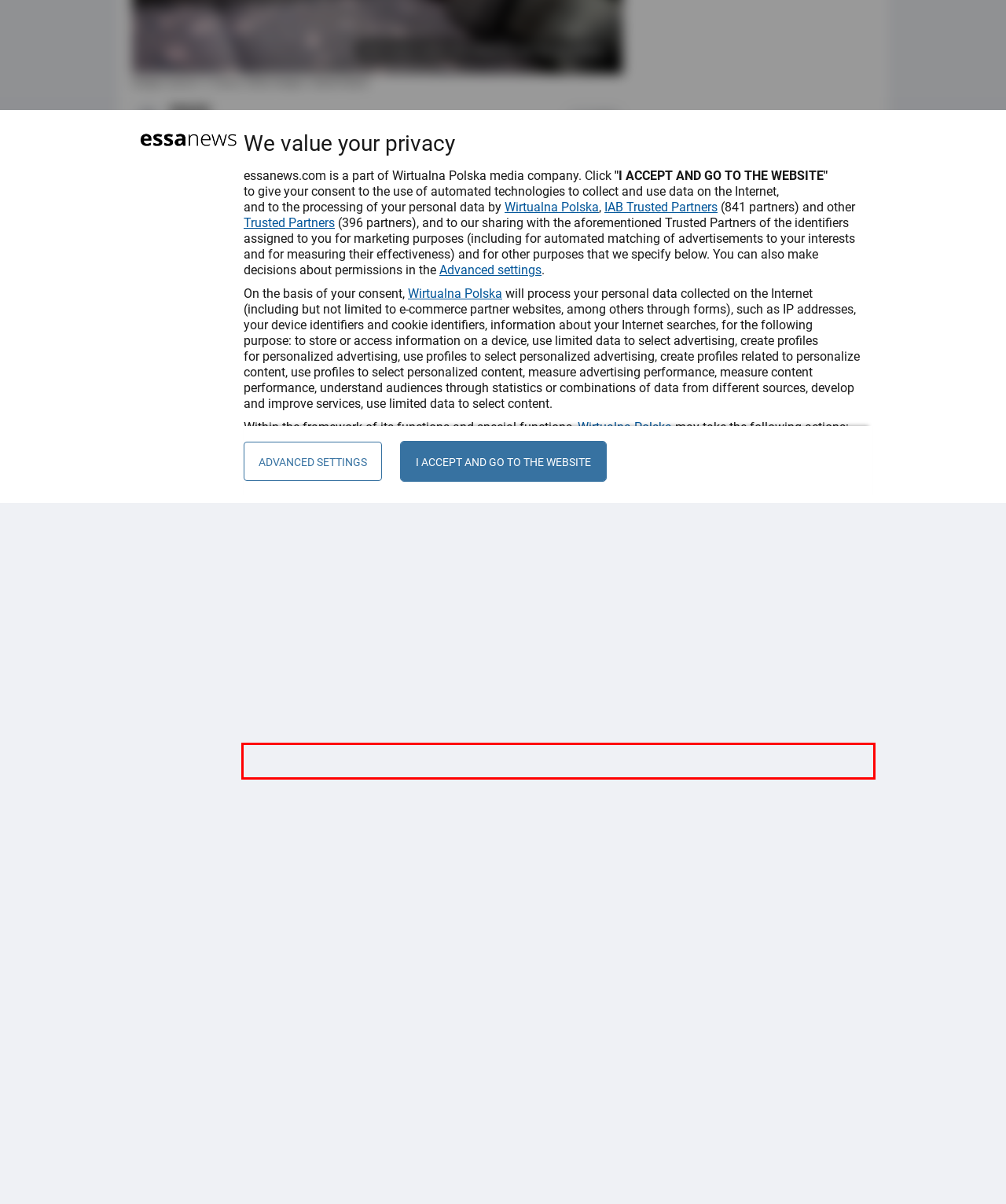Perform OCR on the text inside the red-bordered box in the provided screenshot and output the content.

Within the framework of the functions and special functions, our IAB Trusted Partners and Trusted Partners may take the following actions: